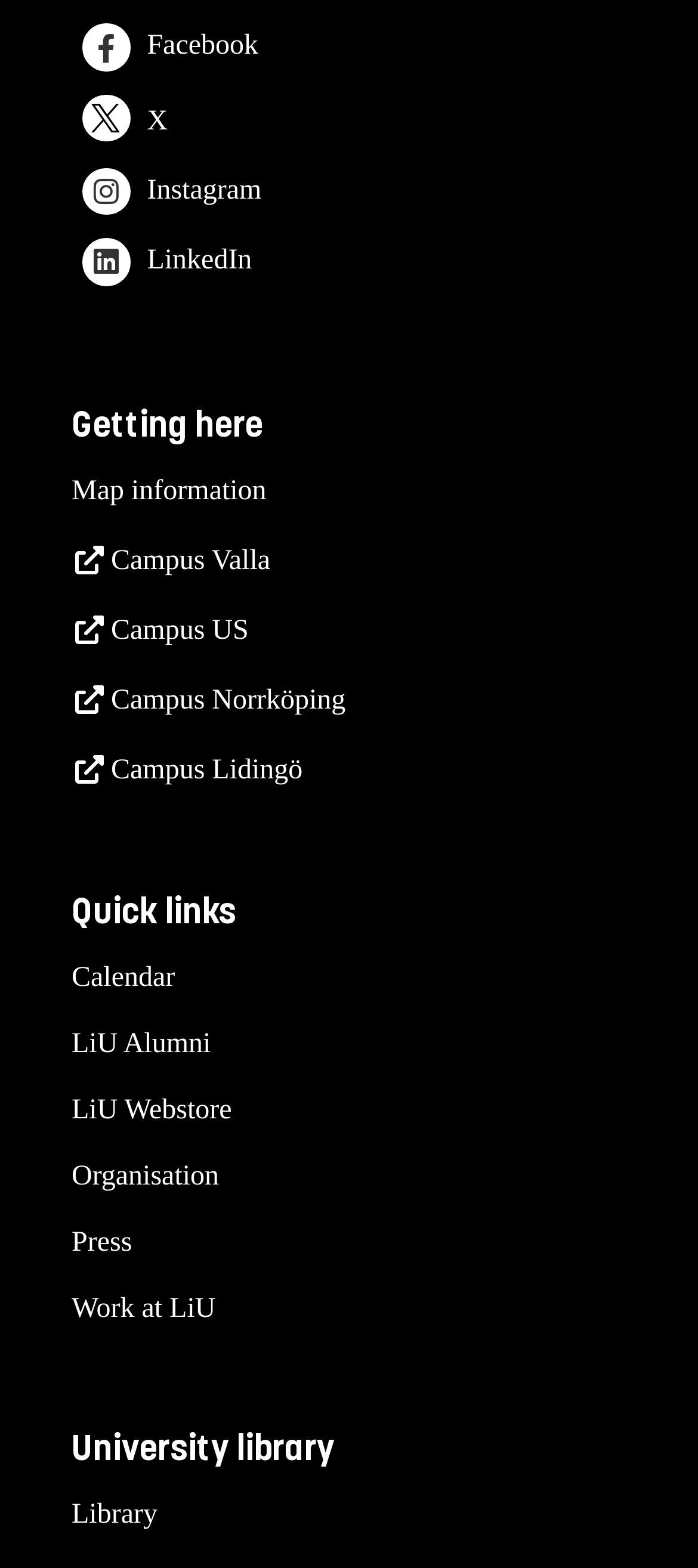Locate the bounding box coordinates of the element's region that should be clicked to carry out the following instruction: "Visit Campus Valla". The coordinates need to be four float numbers between 0 and 1, i.e., [left, top, right, bottom].

[0.103, 0.348, 0.387, 0.368]